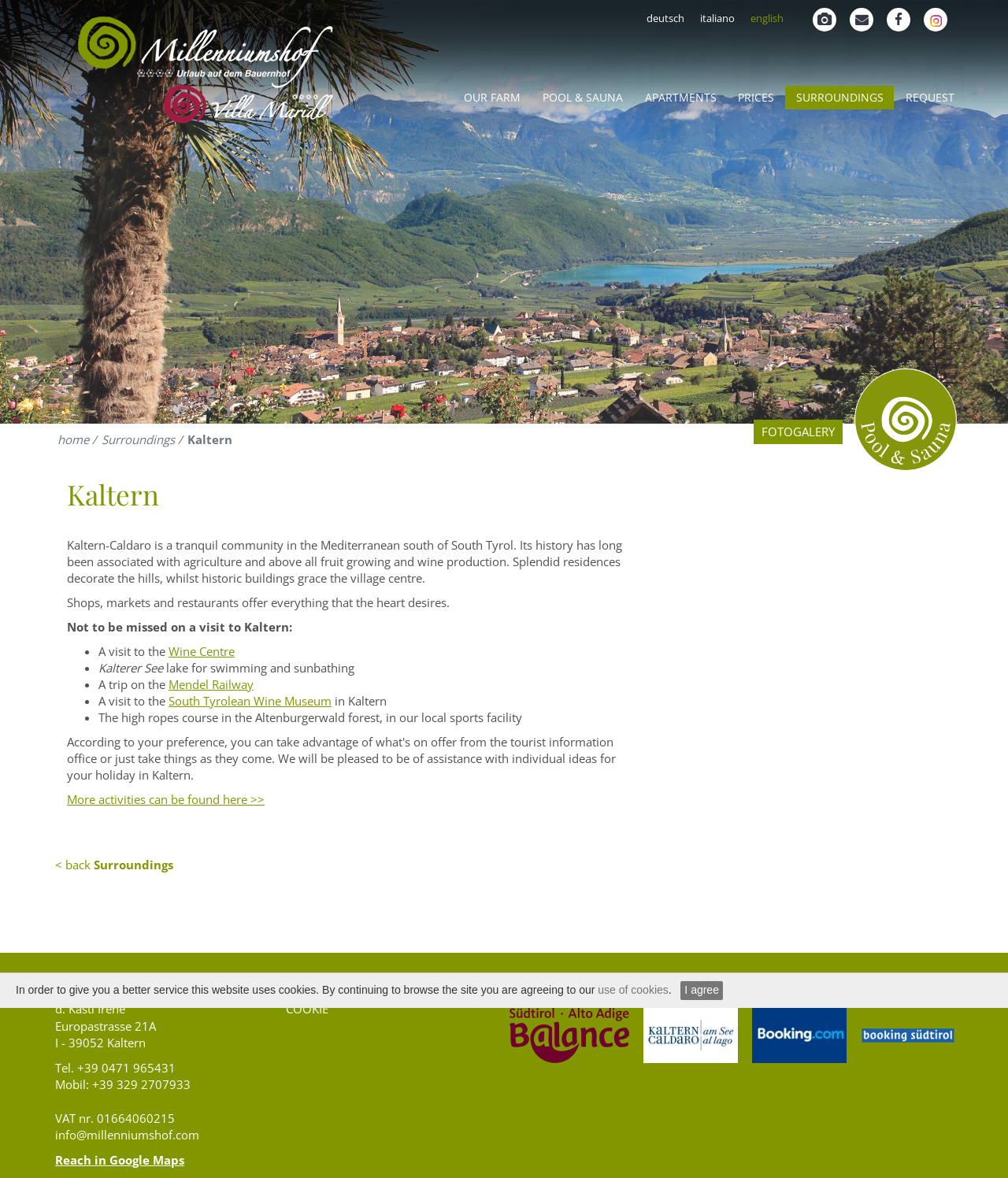Deliver a detailed narrative of the webpage's visual and textual elements.

This webpage is about Millenniumshof, a farm holiday destination in Kaltern, South Tyrol. At the top right corner, there are four social media links represented by icons. Below them, there are three language options: Deutsch, Italiano, and English. 

On the left side, there is a vertical menu with links to different sections of the website, including "OUR FARM", "POOL & SAUNA", "APARTMENTS", "PRICES", "SURROUNDINGS", and "REQUEST". 

In the main content area, there is a heading "Kaltern" followed by a brief description of the town, highlighting its tranquil atmosphere, history, and attractions. Below this, there are three paragraphs of text describing the town's shops, markets, and restaurants, as well as its must-visit attractions, including the Wine Centre, Kalterer See lake, and the Mendel Railway.

Further down, there is a section with a heading "More activities can be found here >>" followed by a link. Below this, there is a link to go back to the "Surroundings" page.

At the bottom of the page, there is a section with contact information, including the address, phone number, and email of Millenniumshof. There are also links to "Reach in Google Maps", "CREDITS", "DATA PROTECTION", and "COOKIE" policies.

On the right side, there are four small images, likely representing different aspects of the farm holiday experience. Above them, there is a link to "FOTOGALERY". 

Finally, at the very bottom of the page, there is a notice about the use of cookies on the website, with a link to learn more and a button to agree to their use.